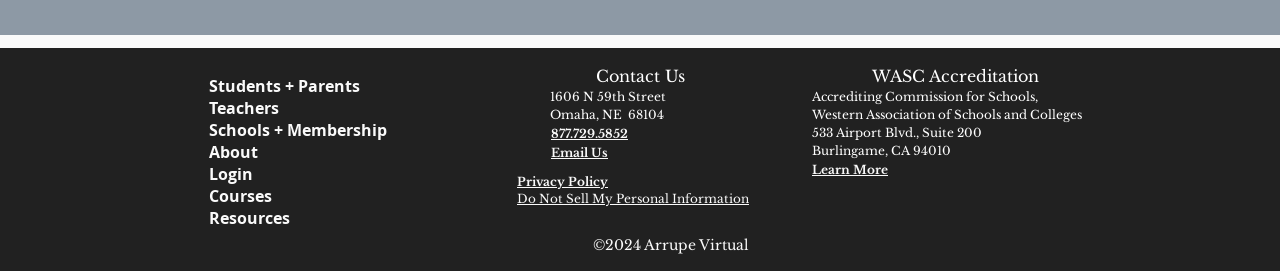Determine the bounding box coordinates of the area to click in order to meet this instruction: "Check Facebook on Social Bar".

[0.411, 0.865, 0.428, 0.946]